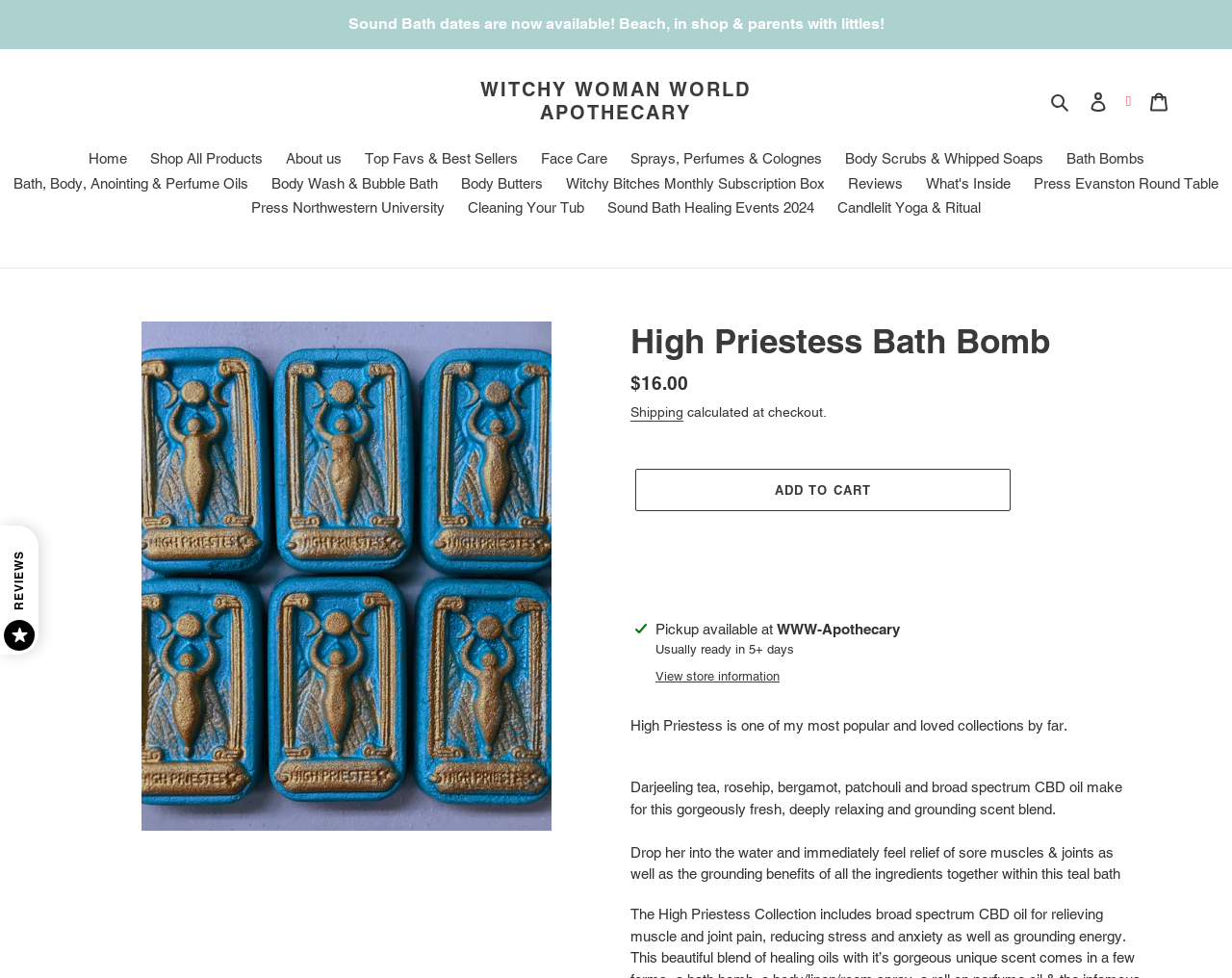Identify and provide the main heading of the webpage.

High Priestess Bath Bomb